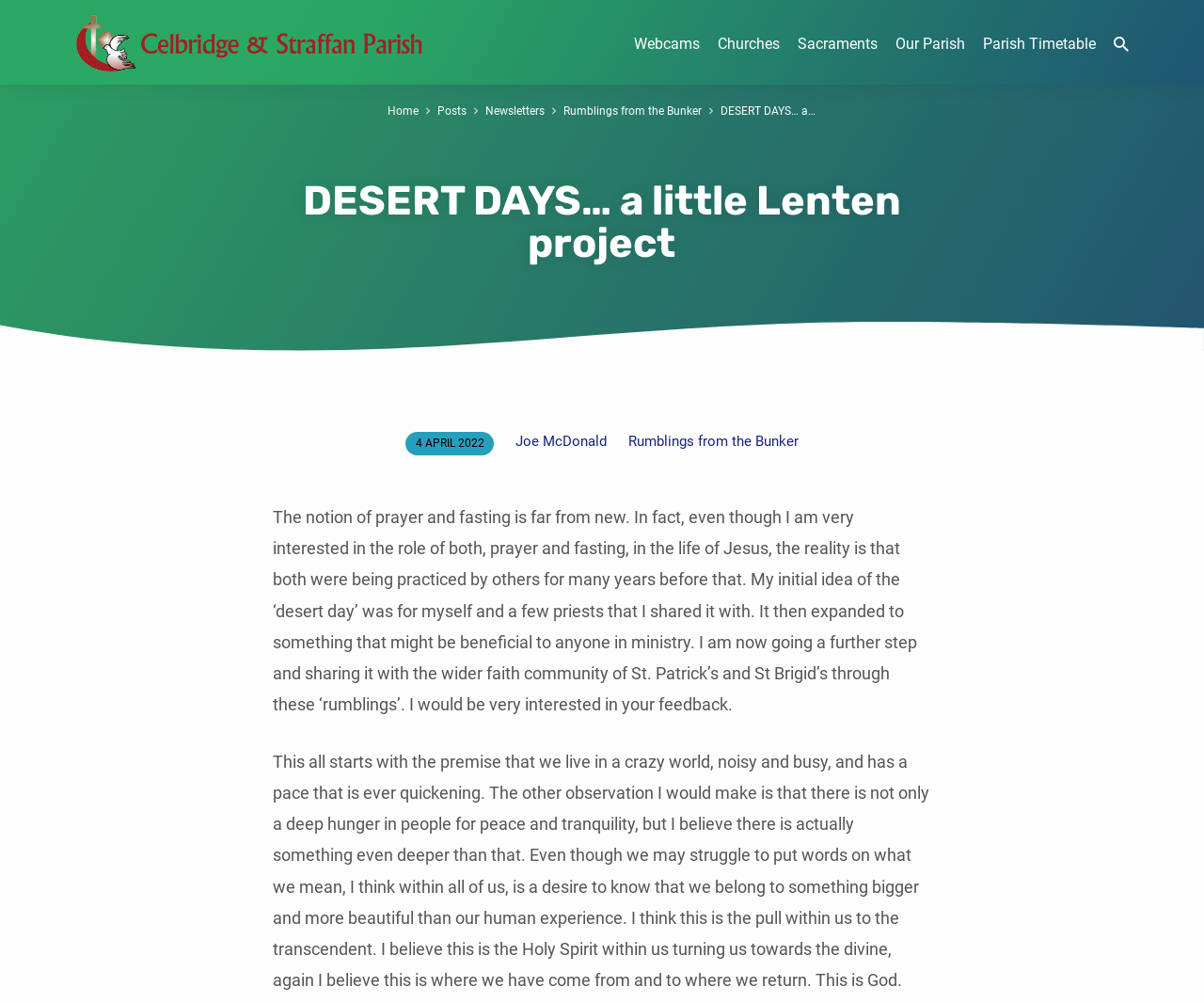Find the bounding box coordinates of the element to click in order to complete this instruction: "Visit the 'Rumblings from the Bunker' page". The bounding box coordinates must be four float numbers between 0 and 1, denoted as [left, top, right, bottom].

[0.522, 0.431, 0.663, 0.448]